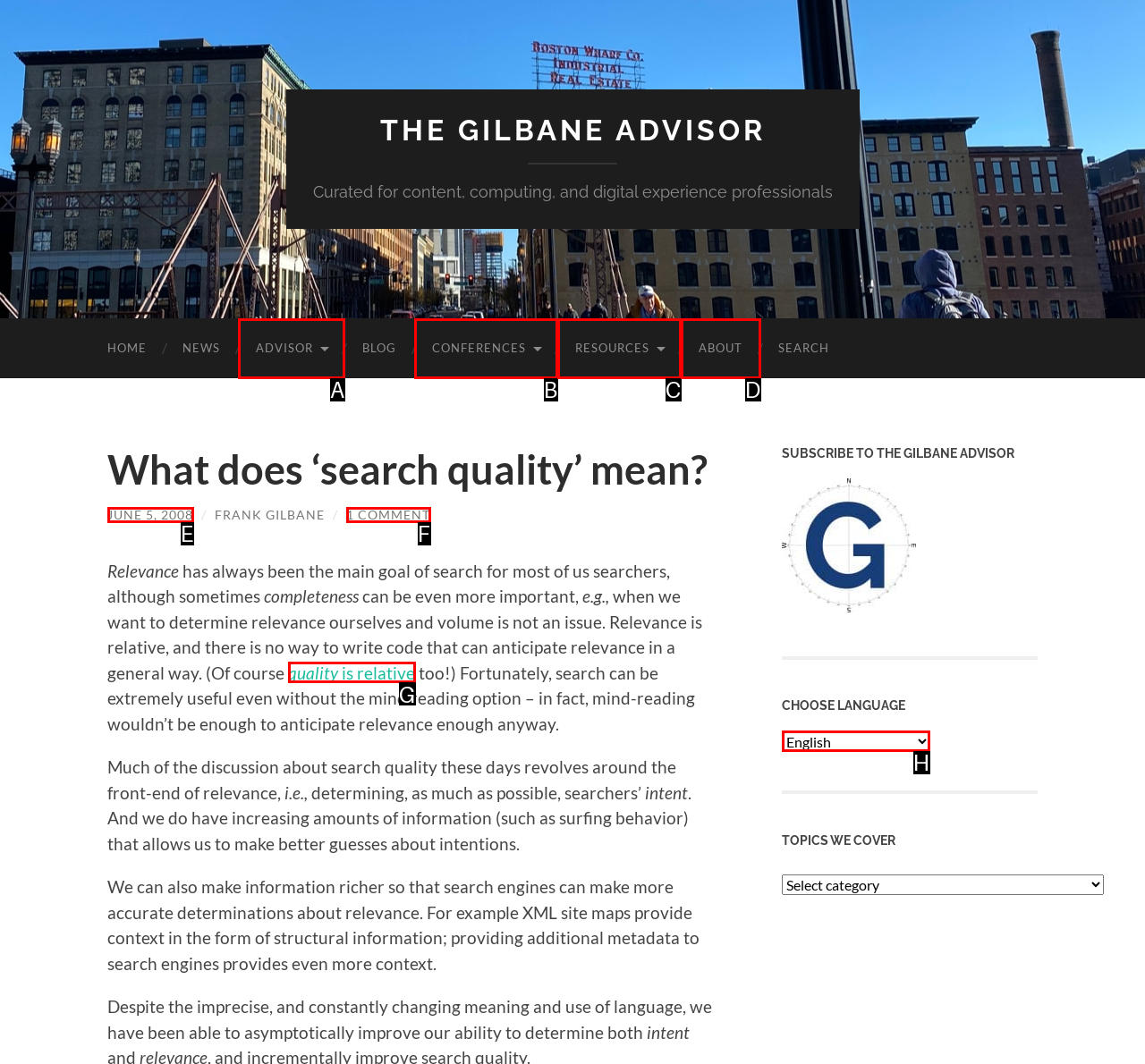Determine which letter corresponds to the UI element to click for this task: Select a language from the dropdown
Respond with the letter from the available options.

H